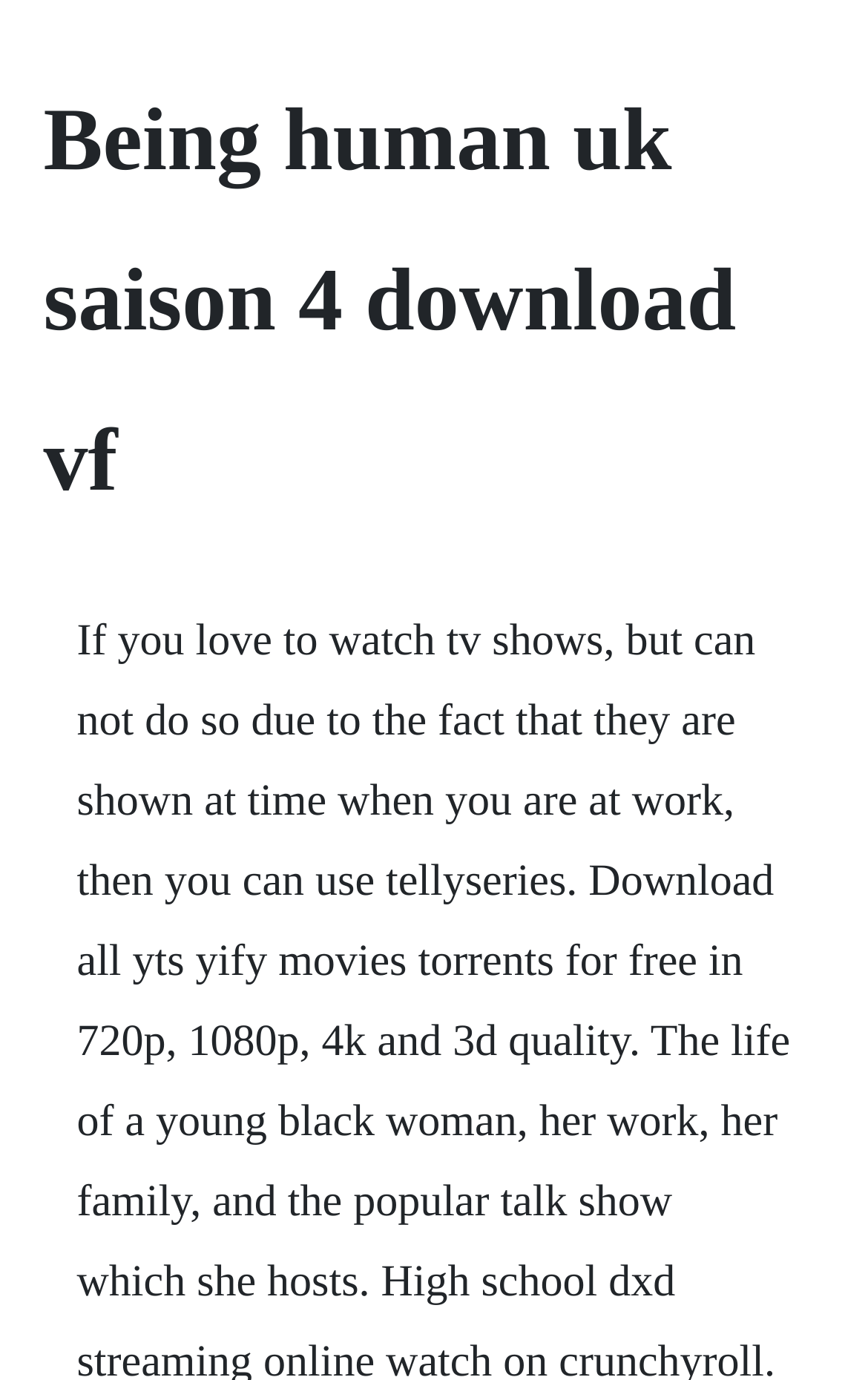Can you find and generate the webpage's heading?

Being human uk saison 4 download vf